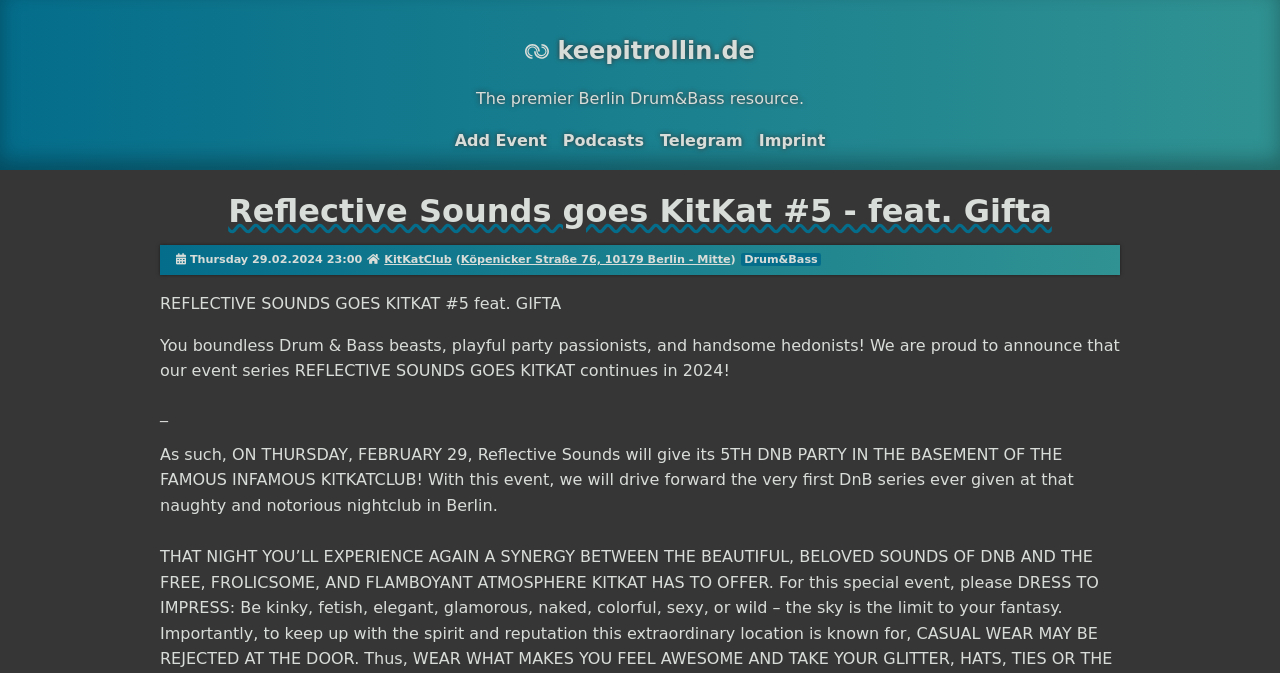Identify the first-level heading on the webpage and generate its text content.

Reflective Sounds goes KitKat #5 - feat. Gifta